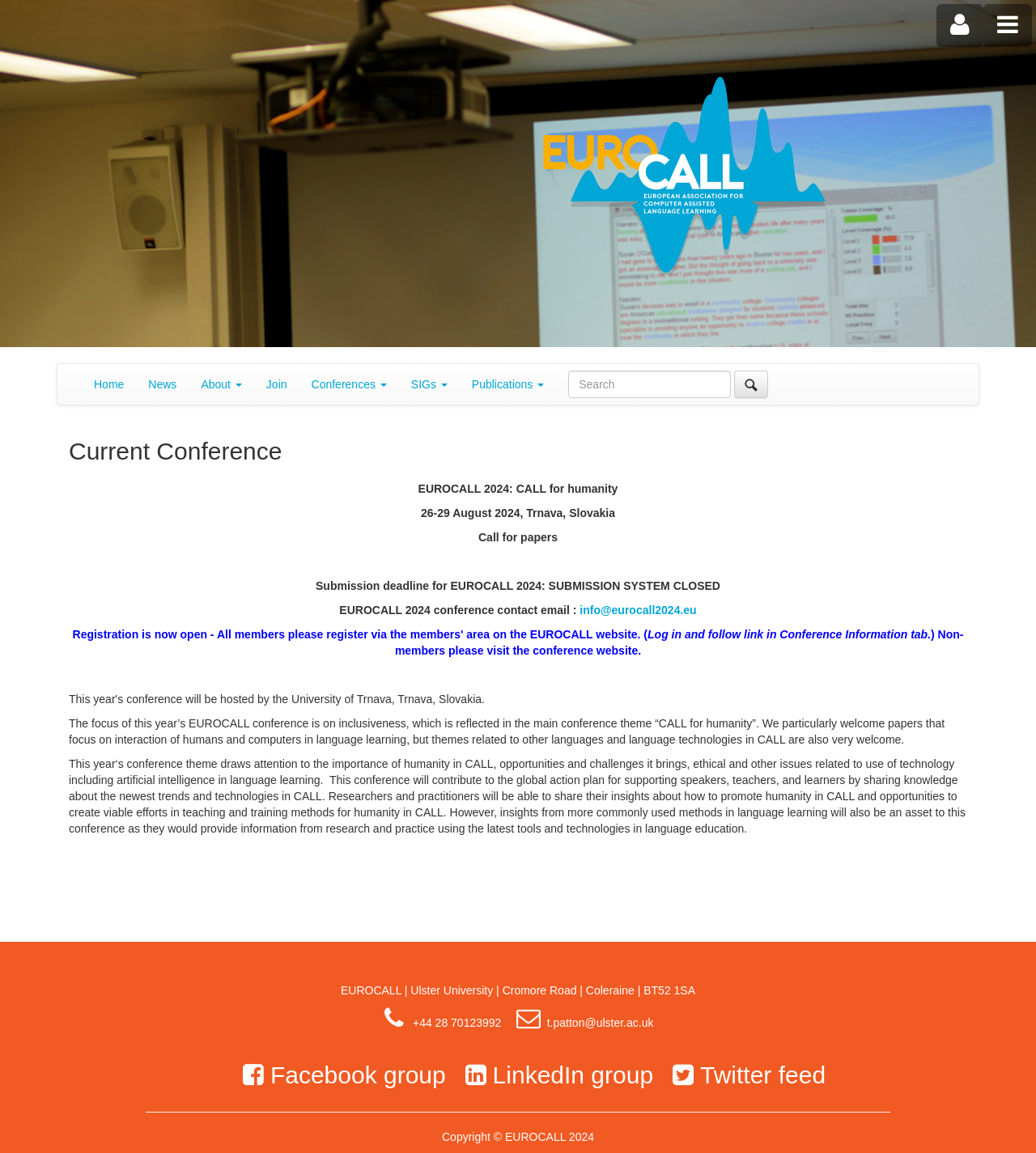Detail the features and information presented on the webpage.

The webpage is about the European Association for Computer Assisted Language Learning (EUROCALL). At the top right corner, there are two icons, a search button, and a search bar where users can input text. Below the search bar, there is a navigation menu with links to "Home", "News", "About", "Join", "Conferences", "SIGs", and "Publications". 

The main content of the page is about the current conference, EUROCALL 2024, which will take place from 26-29 August 2024 in Trnava, Slovakia. The conference theme is "CALL for humanity" and focuses on the interaction of humans and computers in language learning. There is a call for papers and the submission deadline has passed. The conference contact email is provided, and users are instructed to log in and follow a link in the Conference Information tab for more information. Non-members are directed to visit the conference website.

At the bottom of the page, there is a section with the organization's contact information, including address, phone number, and email. There are also links to the organization's social media groups, including Facebook, LinkedIn, and Twitter. Finally, there is a copyright notice at the very bottom of the page.